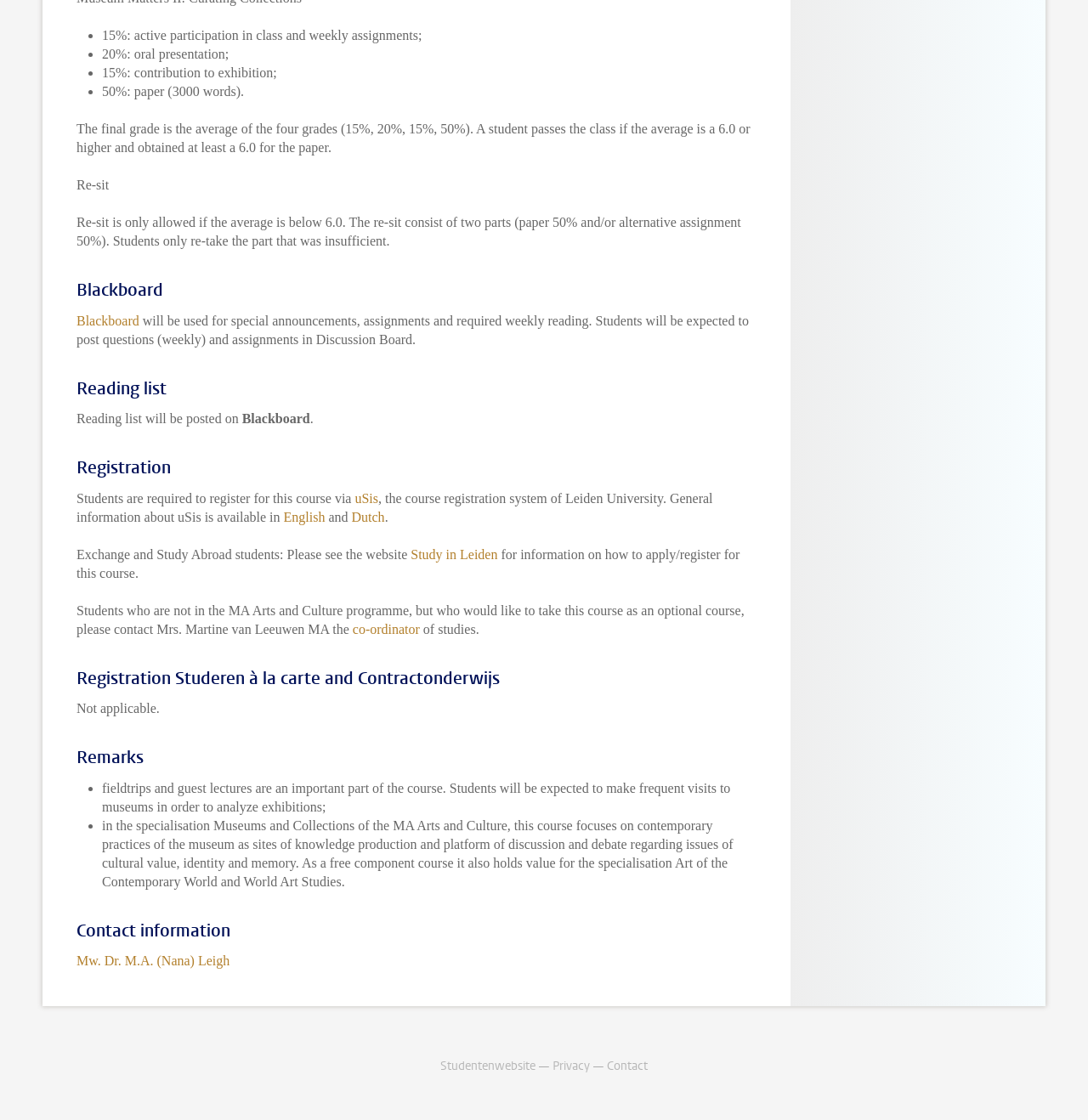Specify the bounding box coordinates for the region that must be clicked to perform the given instruction: "contact Mw. Dr. M.A. (Nana) Leigh".

[0.07, 0.851, 0.211, 0.864]